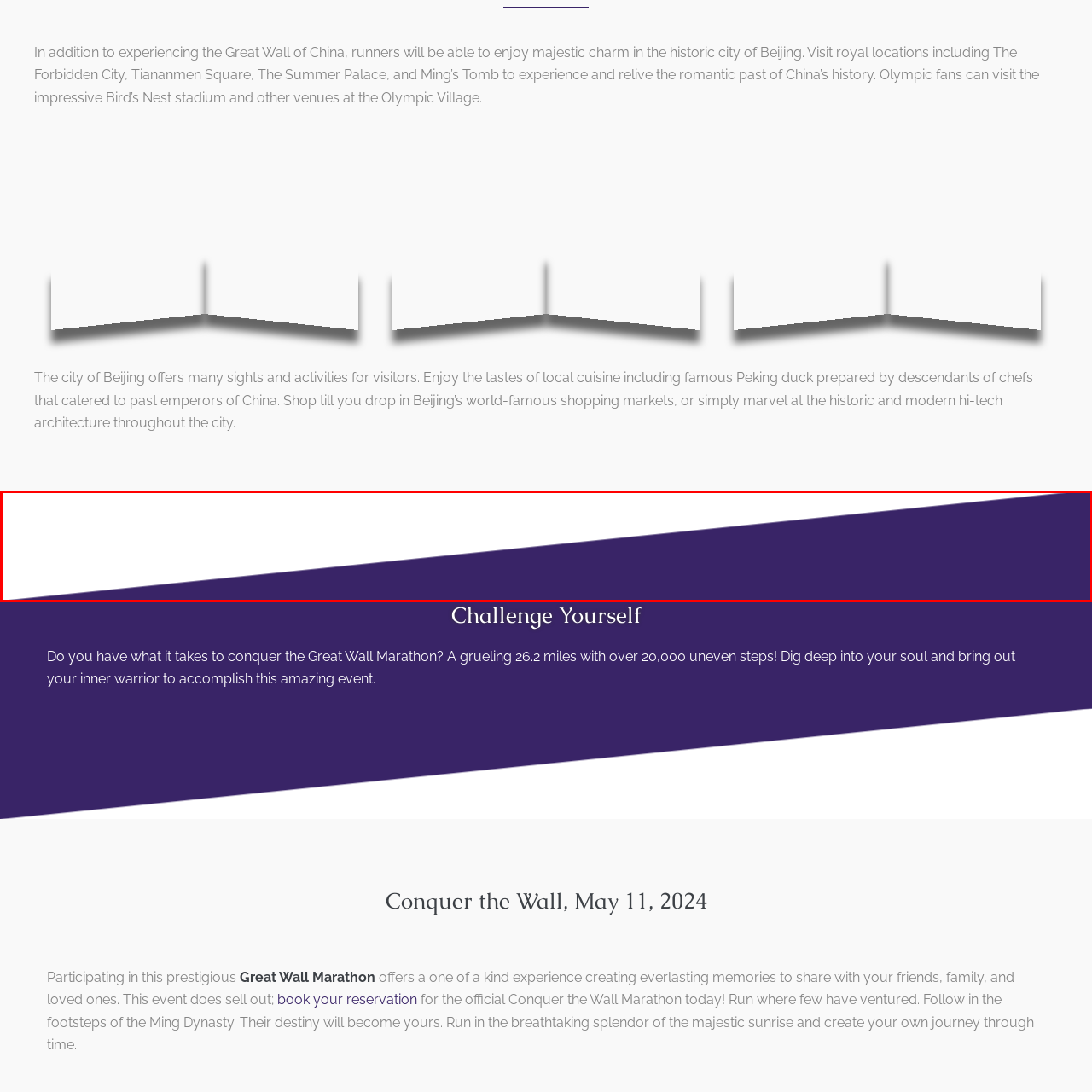Observe the image enclosed by the red rectangle, How many uneven steps are in the Great Wall Marathon?
 Give a single word or phrase as your answer.

over 20,000